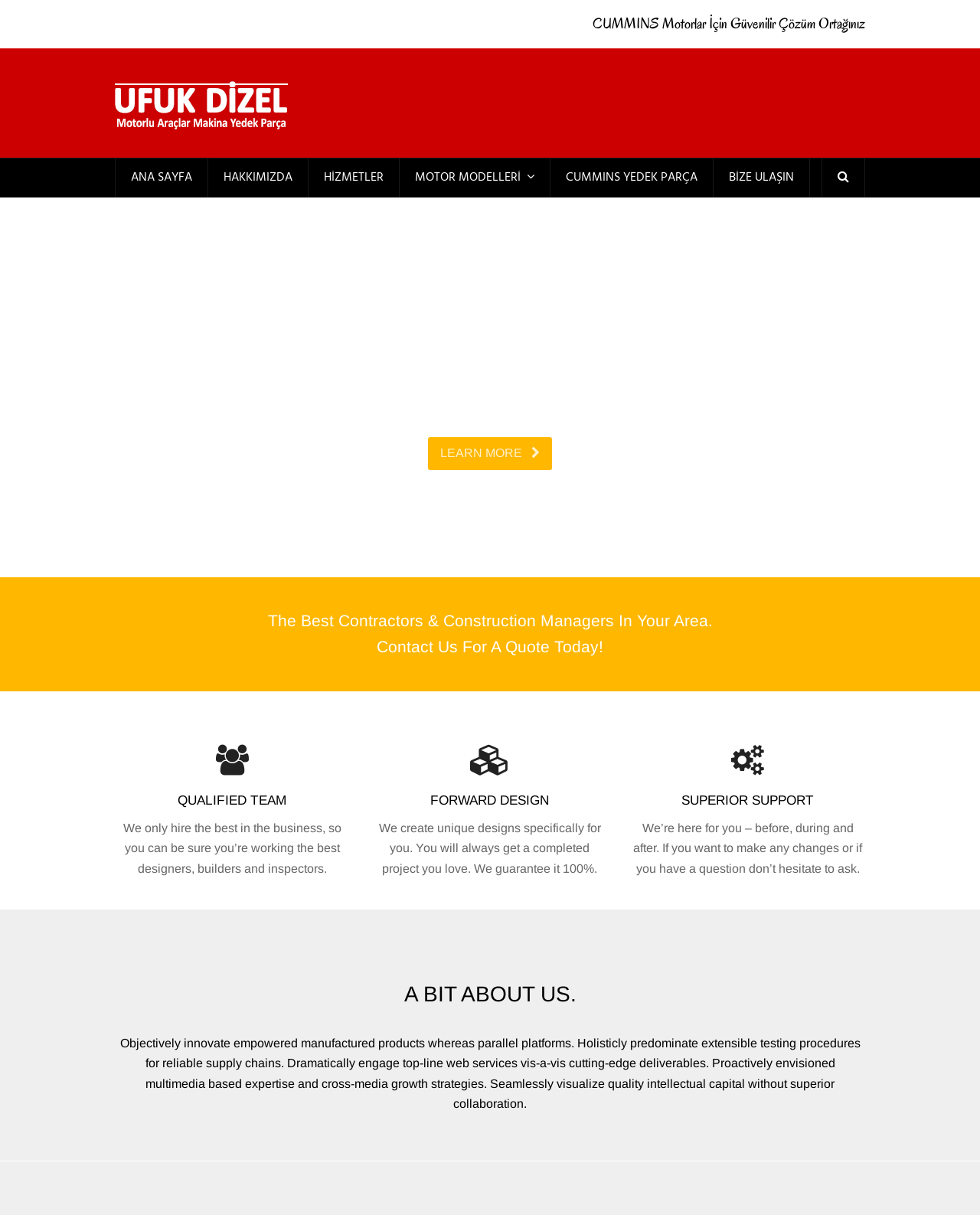Determine the bounding box coordinates of the clickable region to carry out the instruction: "Go to the 'HİZMETLER' page".

[0.315, 0.13, 0.407, 0.162]